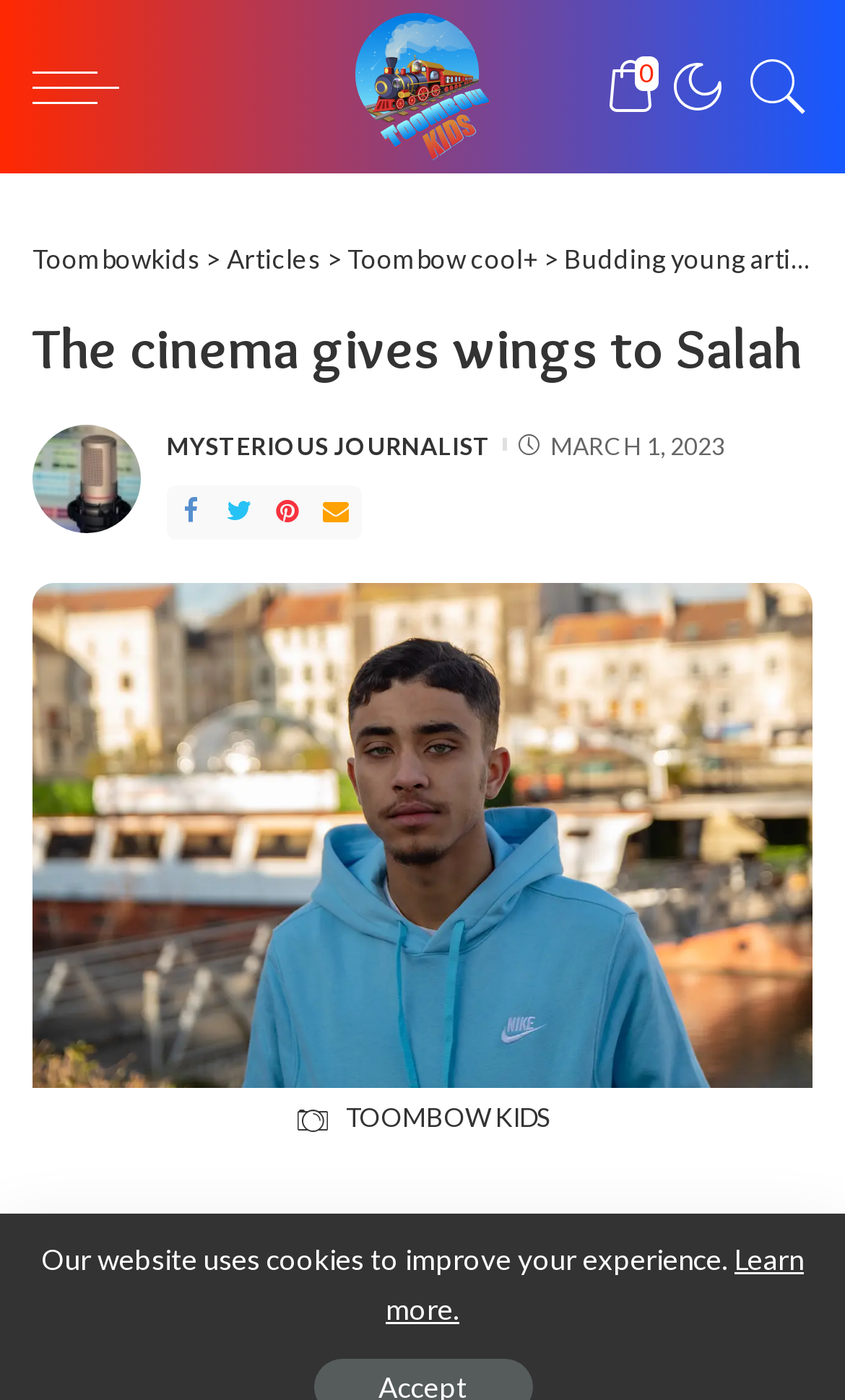Generate a thorough description of the webpage.

The webpage is about a young man named Salah who has found his passion in cinema. At the top of the page, there are three links: one with no text, one with the text "Toombowkids", and one with a icon. Below these links, there is a header section with several links, including "Toombowkids", "Articles", "Toombow cool+", and "Budding young artist". 

The main content of the page is an article with the title "The cinema gives wings to Salah". The title is followed by a link to the author, "Mysterious journalist", which has an associated image. Below the author's link, there is a section with the post date, "MARCH 1, 2023", and several social media links. 

The main article content is accompanied by a large image that takes up most of the page. At the bottom of the page, there is a section with the text "TOOMBOW KIDS" and a cookie policy notification with a link to "Learn more".